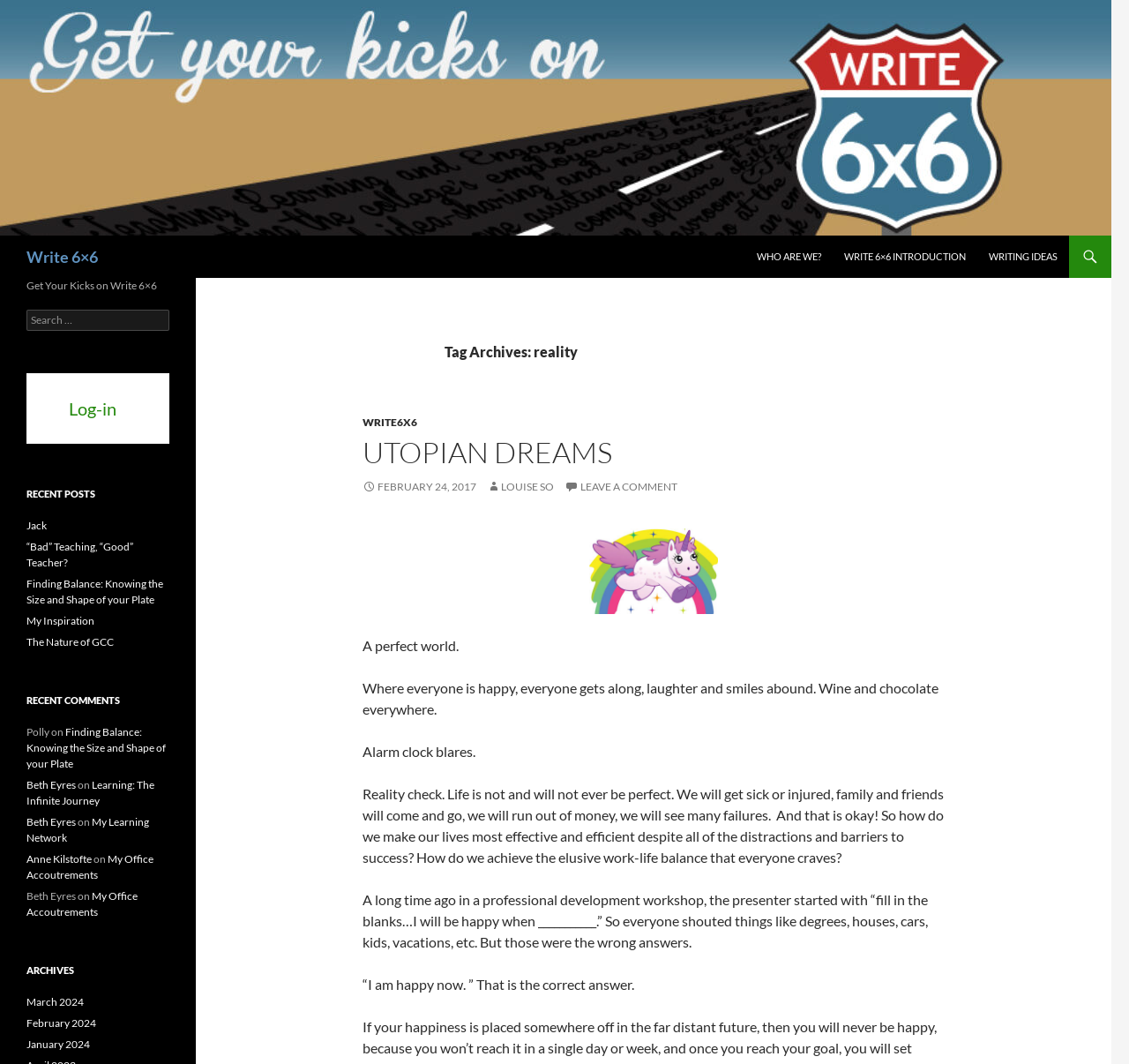Locate the bounding box coordinates of the item that should be clicked to fulfill the instruction: "View recent comments".

[0.023, 0.651, 0.15, 0.666]